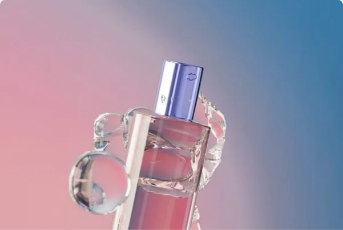What is the dominant color of the background? Based on the screenshot, please respond with a single word or phrase.

Pink to blue